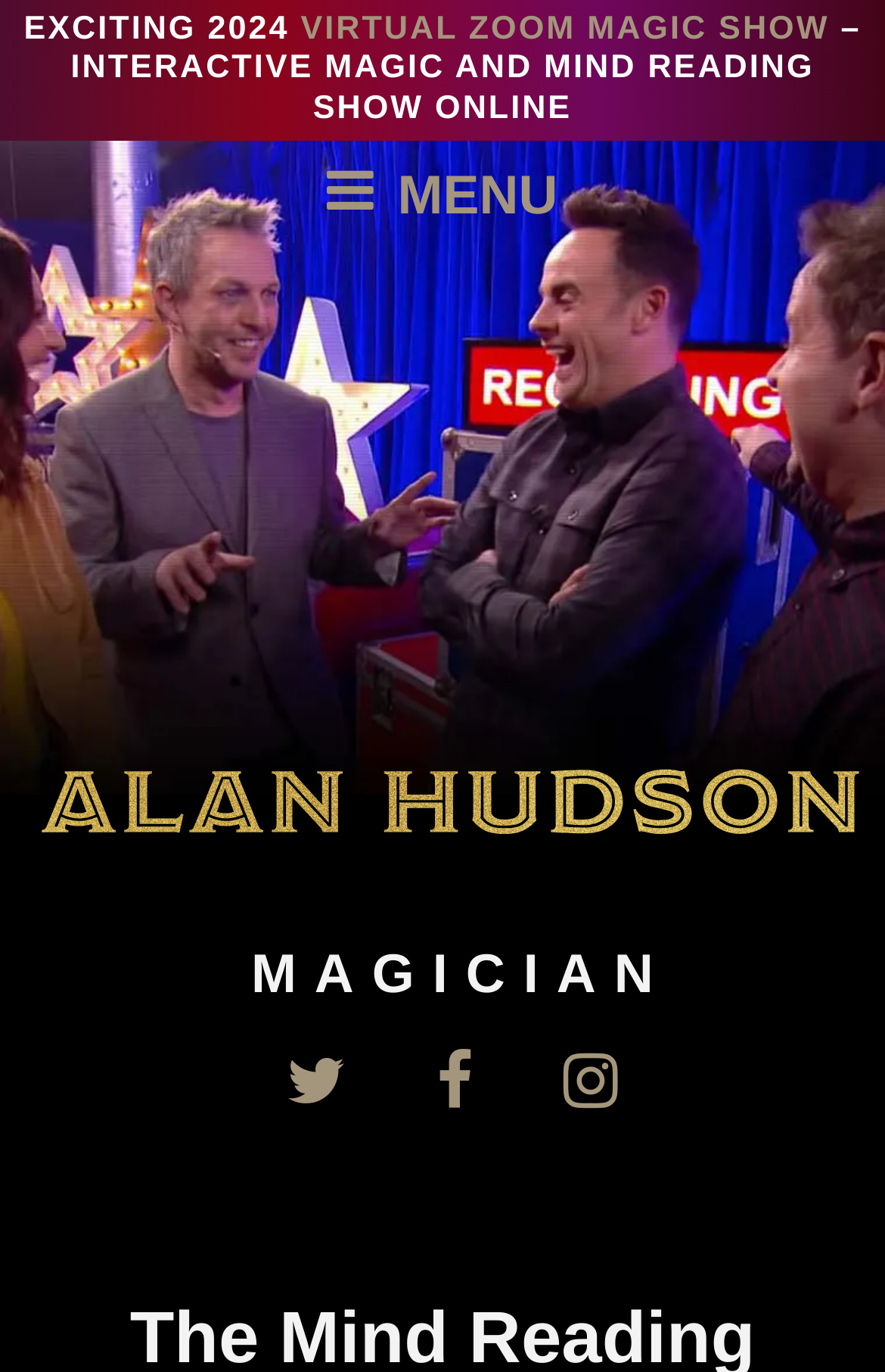Give a comprehensive overview of the webpage, including key elements.

The webpage is about Alan Hudson, a mind-reading magician from Britain's Got Talent, who shares his secrets on how magicians read minds. 

At the top of the page, there is a prominent section with a bold text "EXCITING 2024" and a link to "VIRTUAL ZOOM MAGIC SHOW" next to it, followed by a descriptive text "– INTERACTIVE MAGIC AND MIND READING SHOW ONLINE". 

On the top right corner, there is a "MENU" button that controls the primary menu. Below the menu button, there are several links to different sections of the website, including "MAGICIAN", "FAQ", "REVIEWS", "VIDEOS", "MAGIC SHOWS", "BLOG", and "CONTACT", arranged vertically.

Further down the page, there is a link to "Virtual Magician USA, UK for Hire | Close Up/Table Magician" with an accompanying image. Above this link, there is a text "MAGICIAN". 

At the bottom of the page, there are three social media links to Twitter, Facebook, and Instagram, represented by their respective icons.